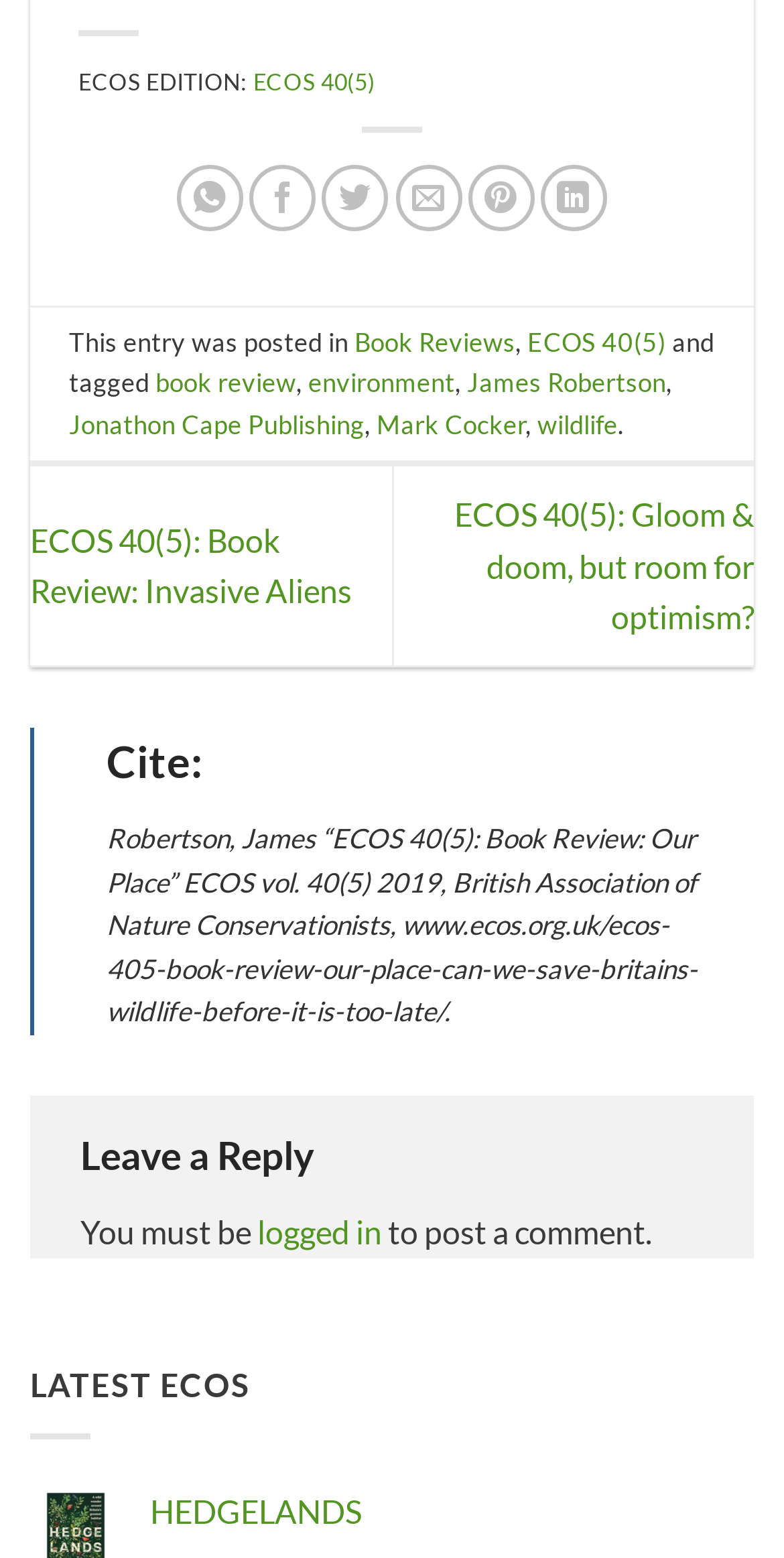Use a single word or phrase to answer this question: 
What is the title of the book reviewed in this article?

Our Place